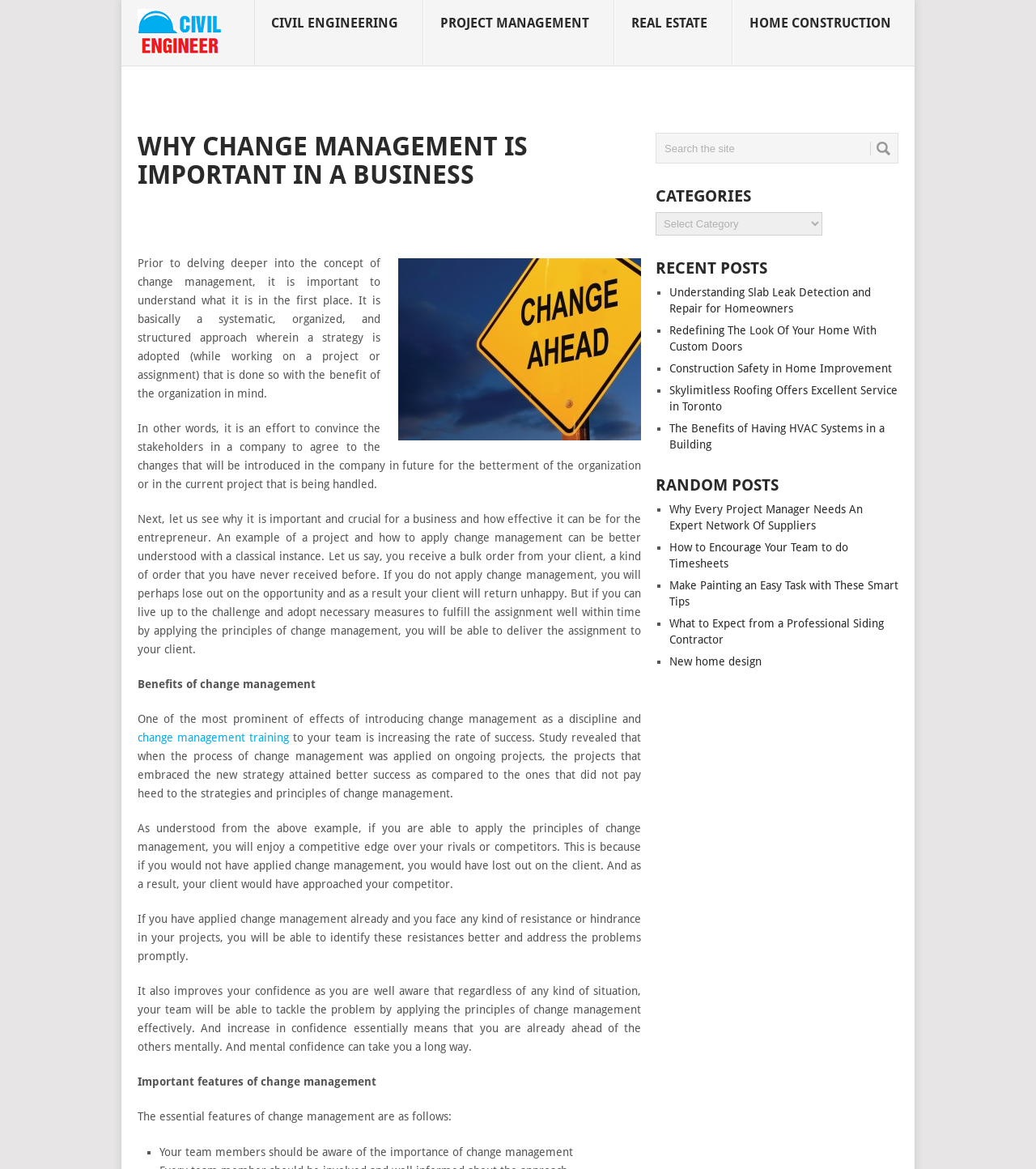Provide a short answer to the following question with just one word or phrase: What is the main topic of this webpage?

Change management